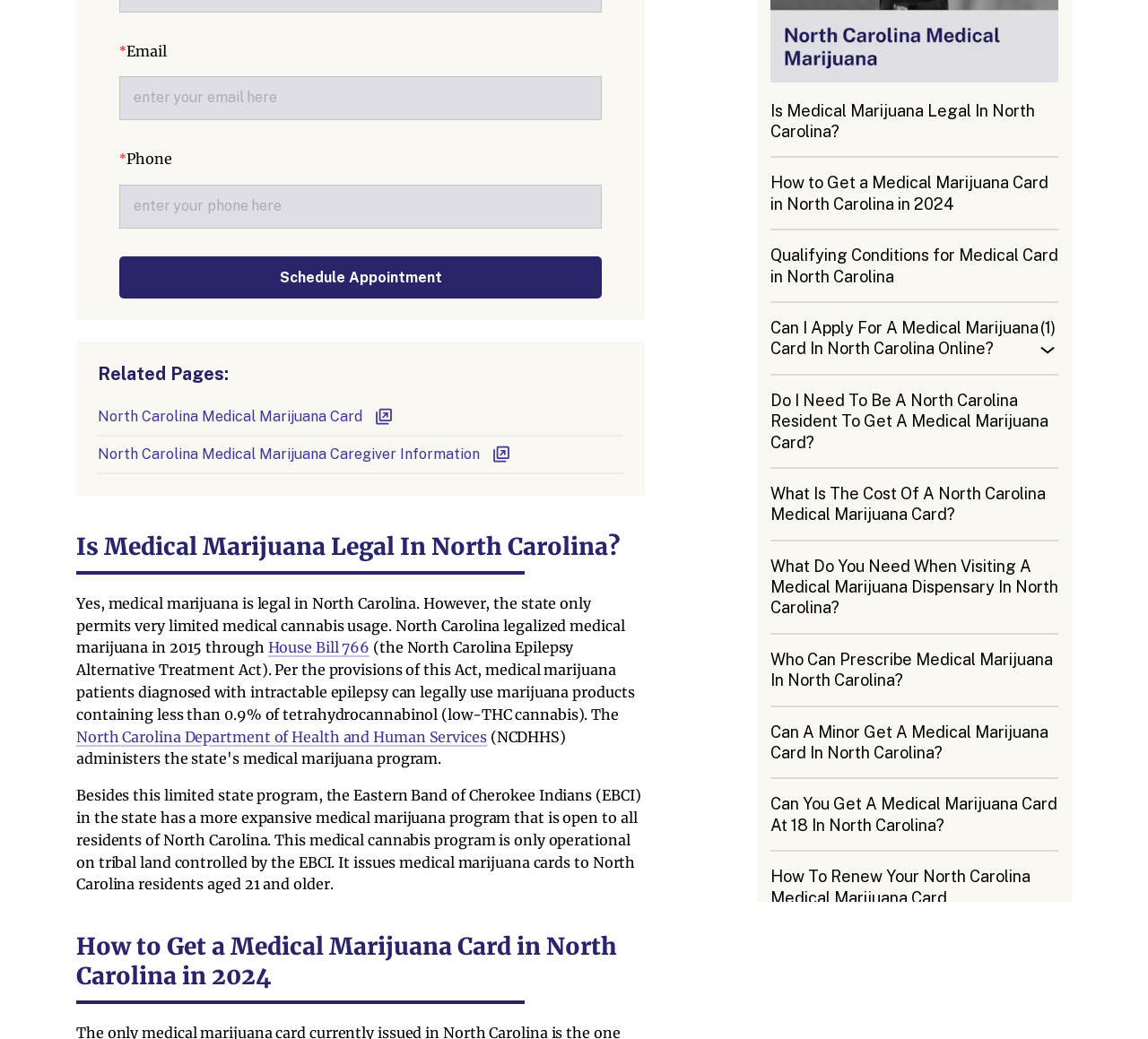Given the following UI element description: "House Bill 766", find the bounding box coordinates in the webpage screenshot.

[0.233, 0.615, 0.322, 0.632]